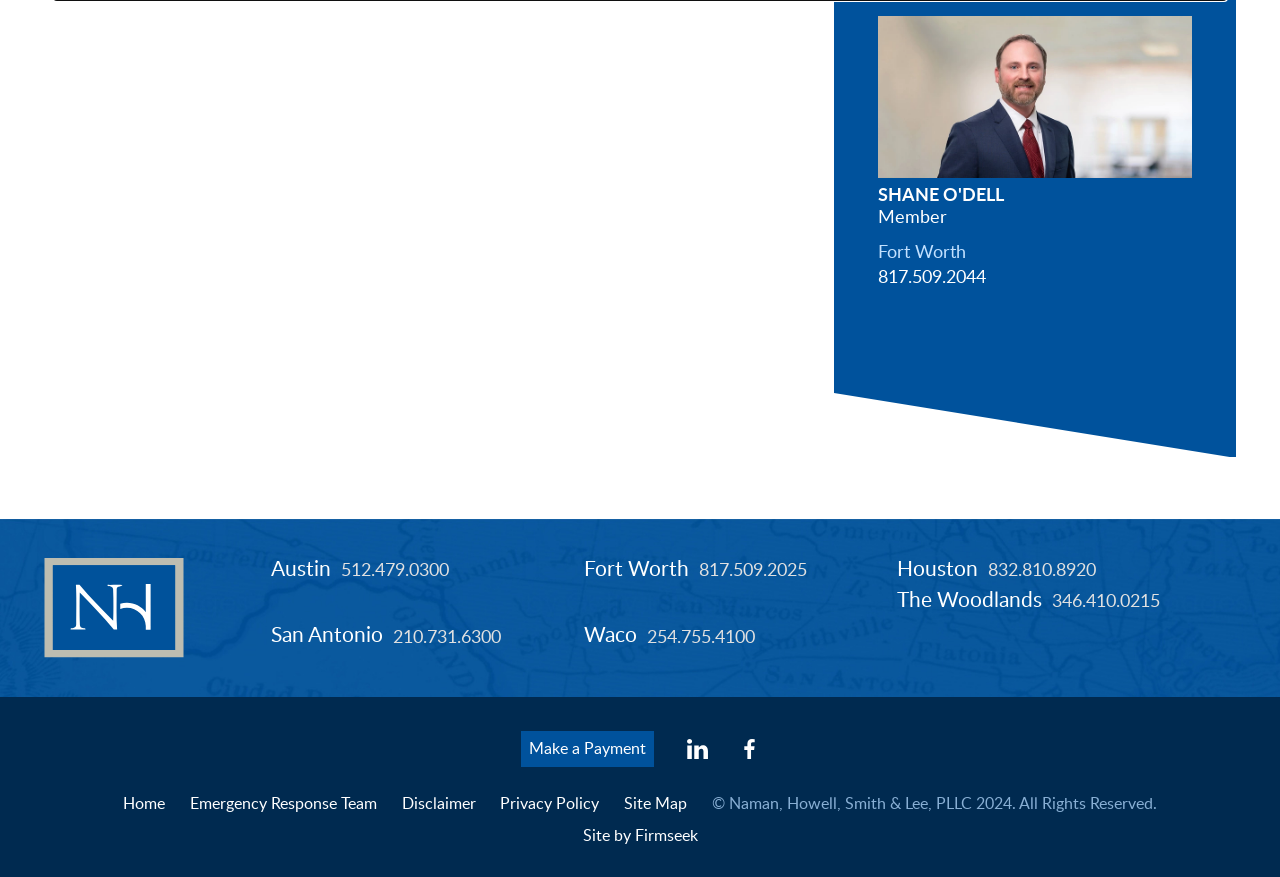Give a one-word or one-phrase response to the question:
What is Shane O'Dell's profession?

Member